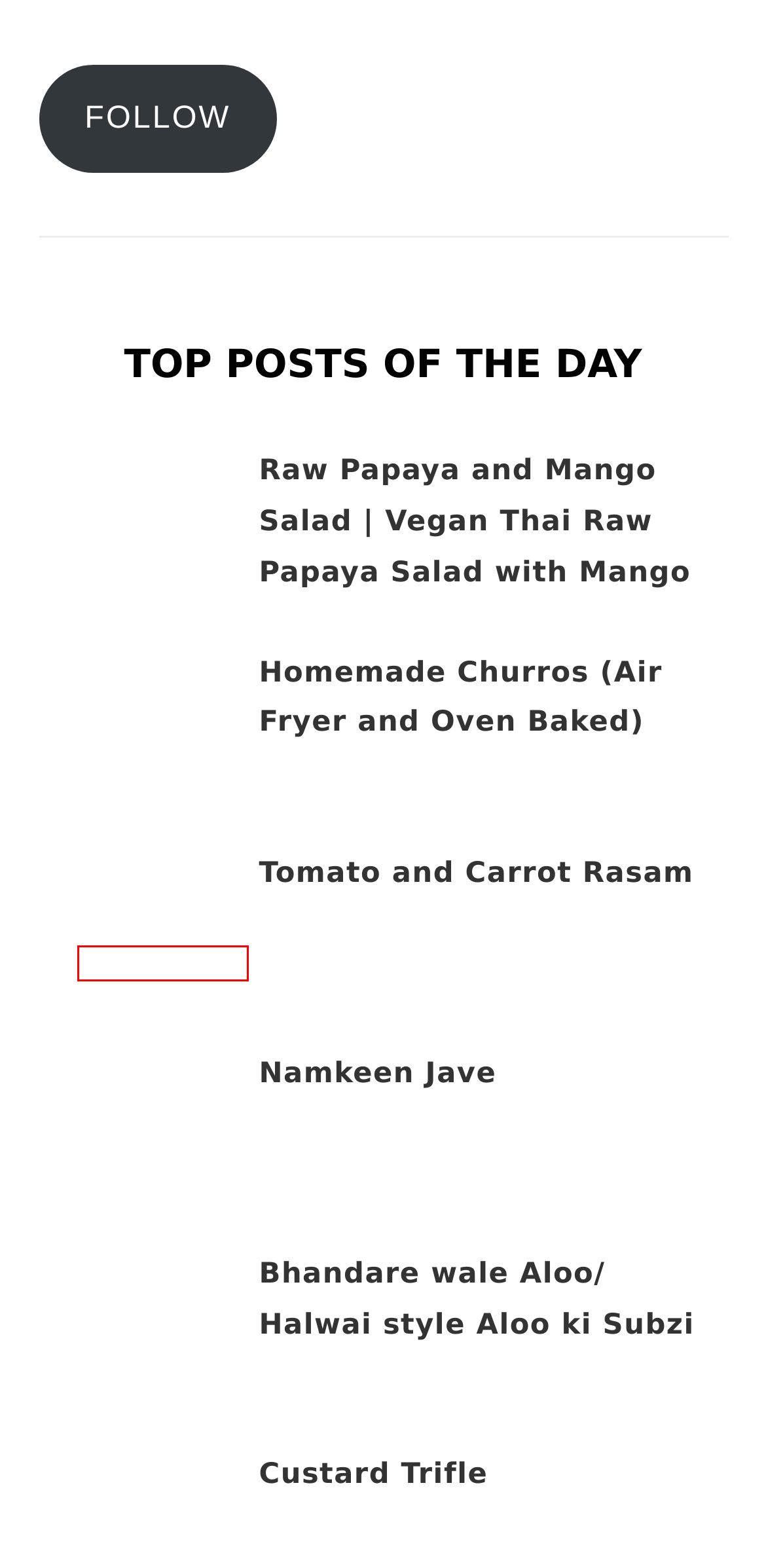Given a webpage screenshot featuring a red rectangle around a UI element, please determine the best description for the new webpage that appears after the element within the bounding box is clicked. The options are:
A. Summer Delights Archives - Food Trails
B. Pies, Crumbles, Cobbler,Crisps Archives - Food Trails
C. Roundups Archives - Food Trails
D. No onion No garlic Archives - Food Trails
E. Ragi Dosa - Food Trails
F. Spring Delights Archives - Food Trails
G. Condiments Archives - Food Trails
H. Main Course Archives - Food Trails

C